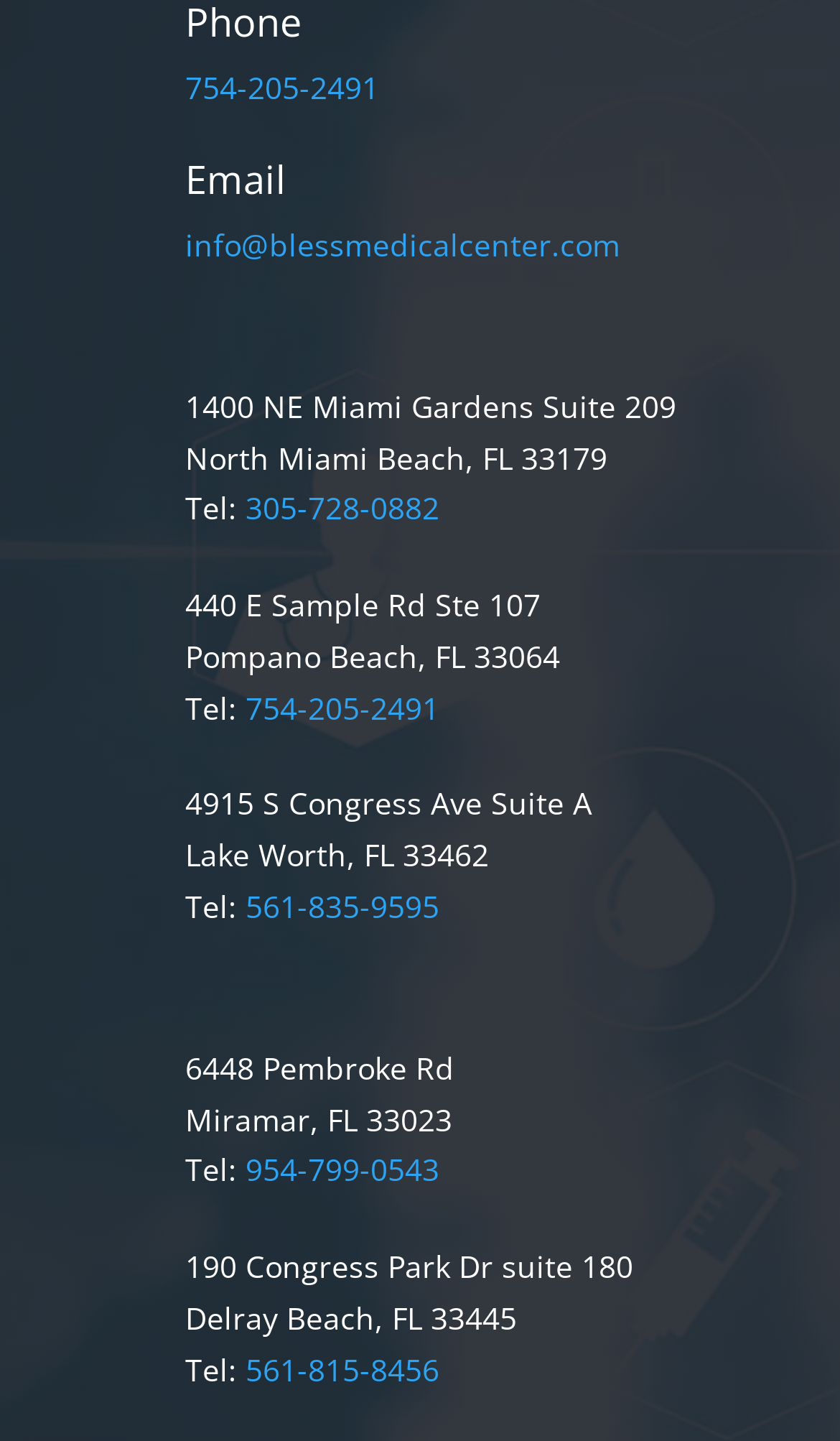Show the bounding box coordinates of the region that should be clicked to follow the instruction: "View the address in Lake Worth."

[0.221, 0.544, 0.705, 0.572]